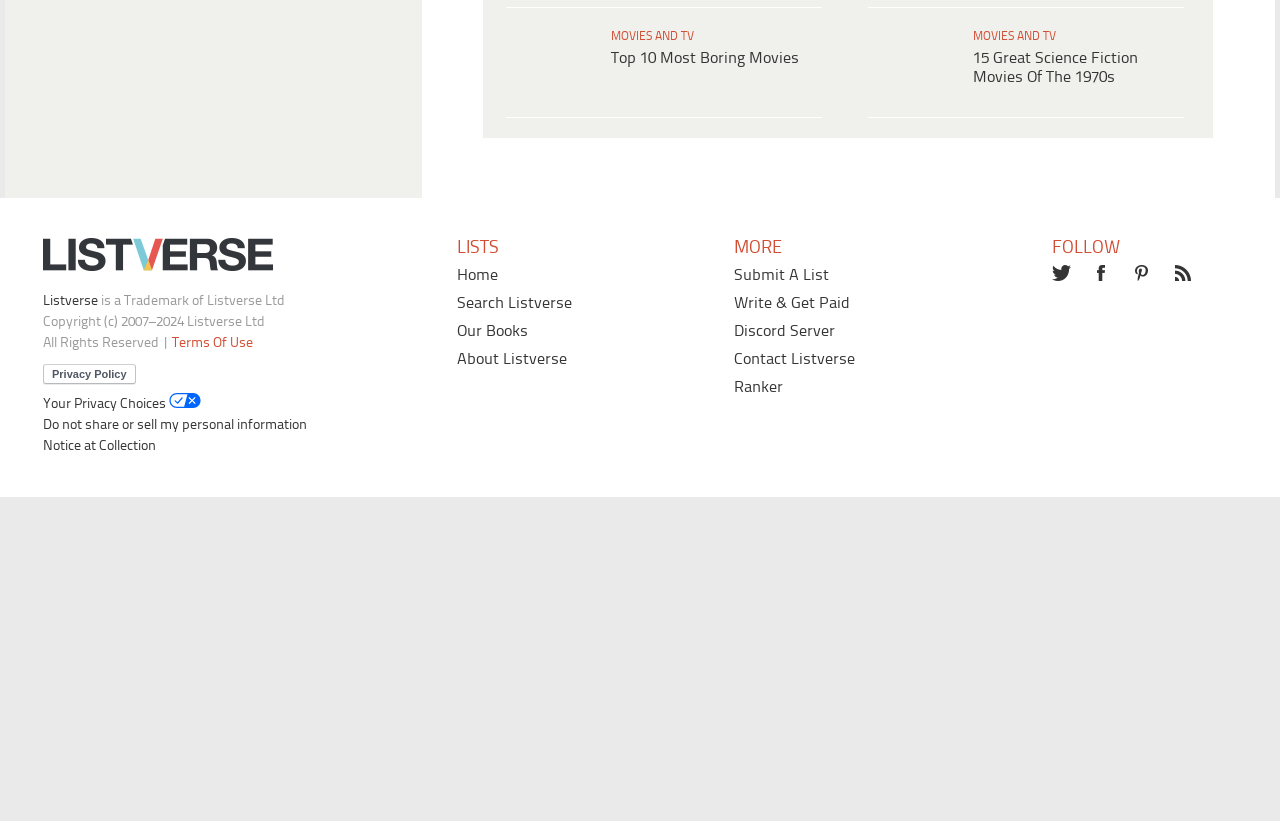Please find the bounding box coordinates of the element that needs to be clicked to perform the following instruction: "Explore MOVIES AND TV". The bounding box coordinates should be four float numbers between 0 and 1, represented as [left, top, right, bottom].

[0.498, 0.673, 0.563, 0.689]